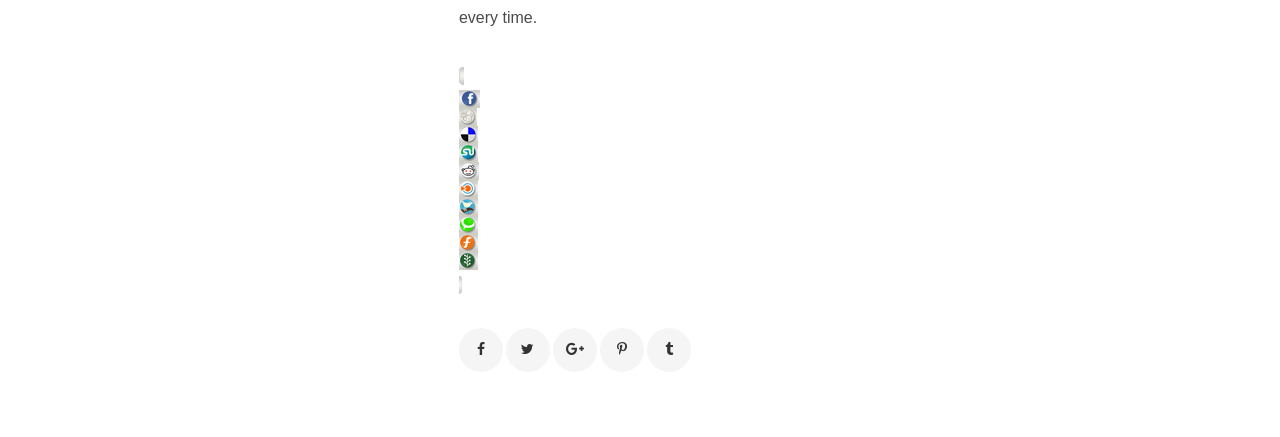What is the layout of the social media links?
Look at the image and respond with a one-word or short-phrase answer.

Vertical list